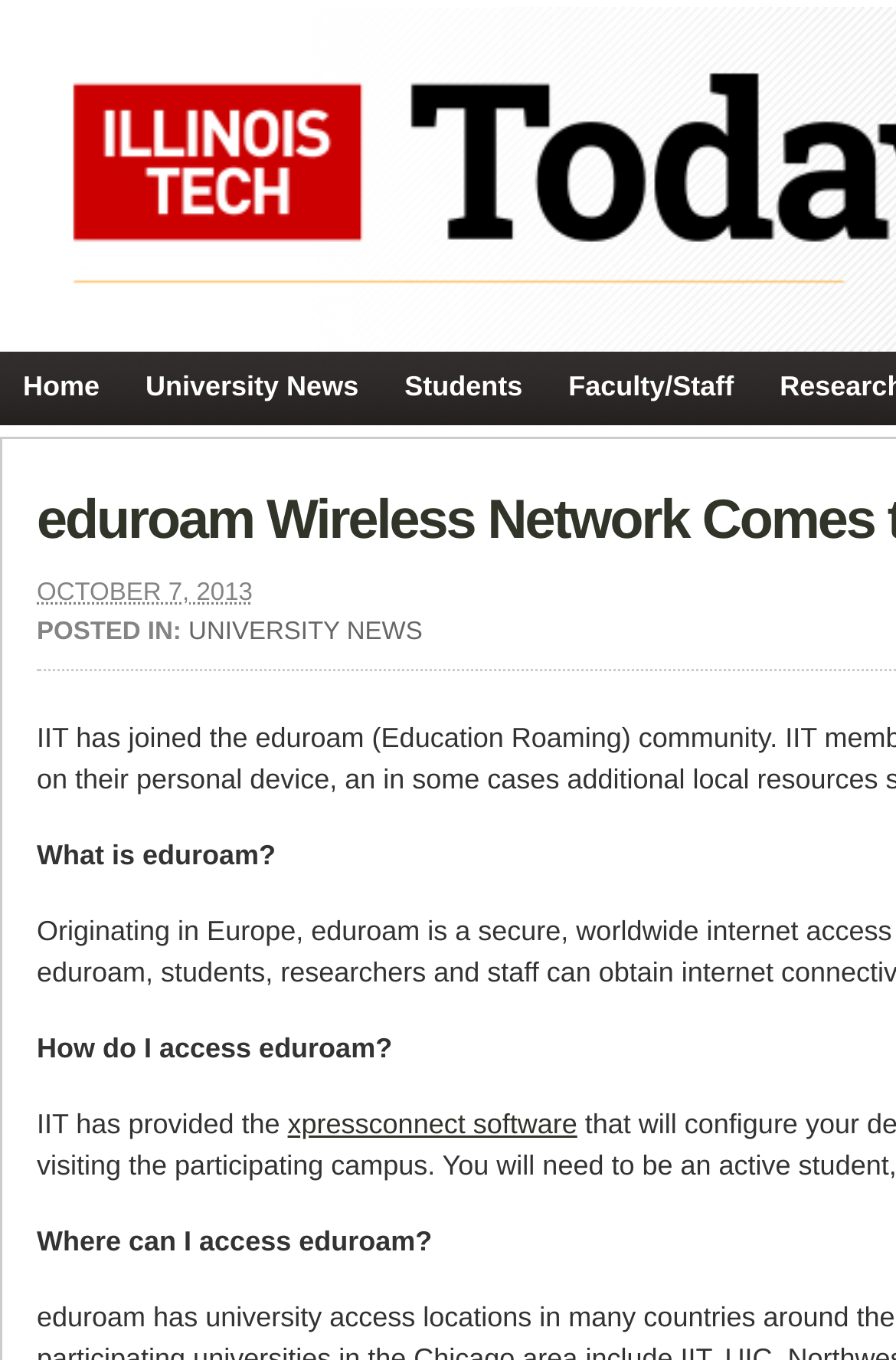Determine the bounding box coordinates of the UI element described by: "University News".

[0.137, 0.259, 0.426, 0.311]